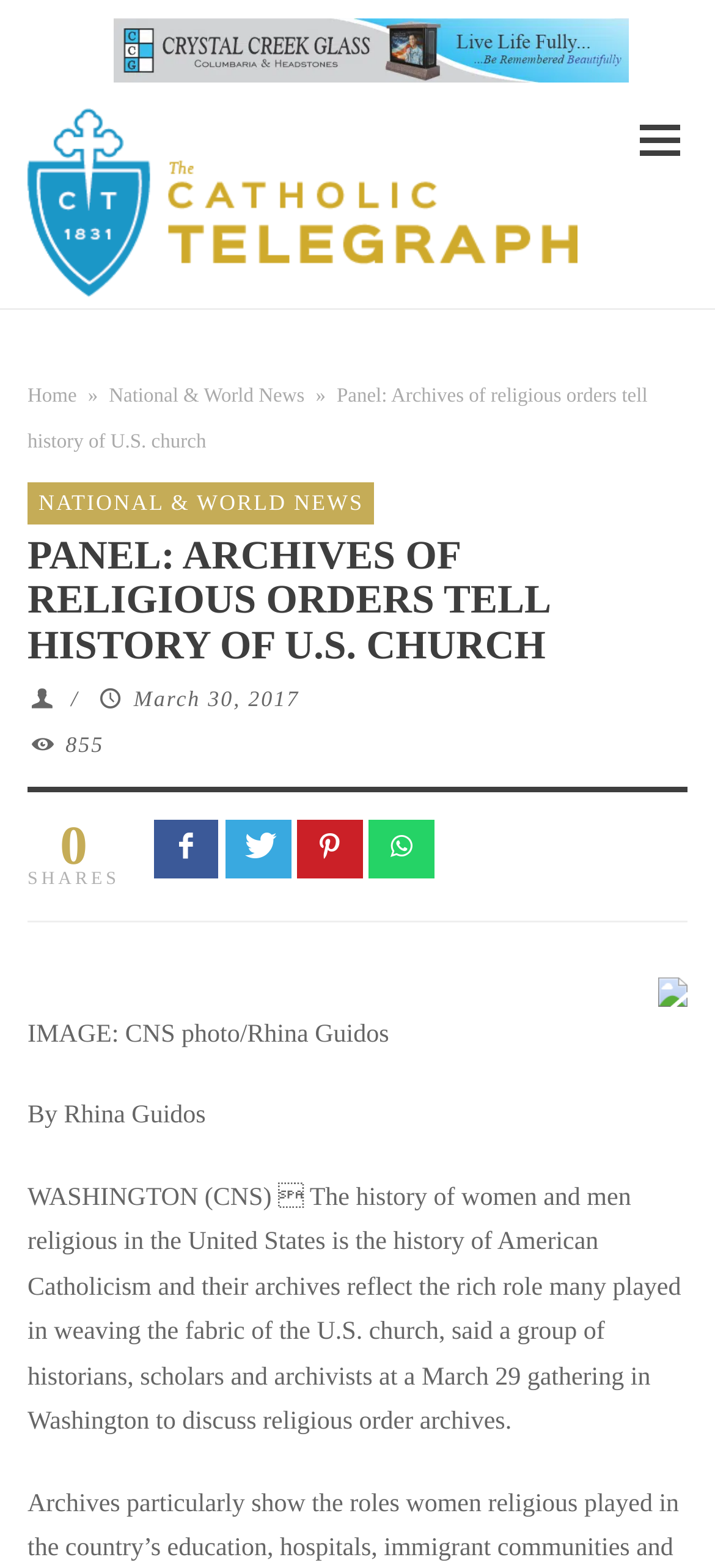Please identify the bounding box coordinates for the region that you need to click to follow this instruction: "View the 'National & World News' section".

[0.152, 0.246, 0.426, 0.26]